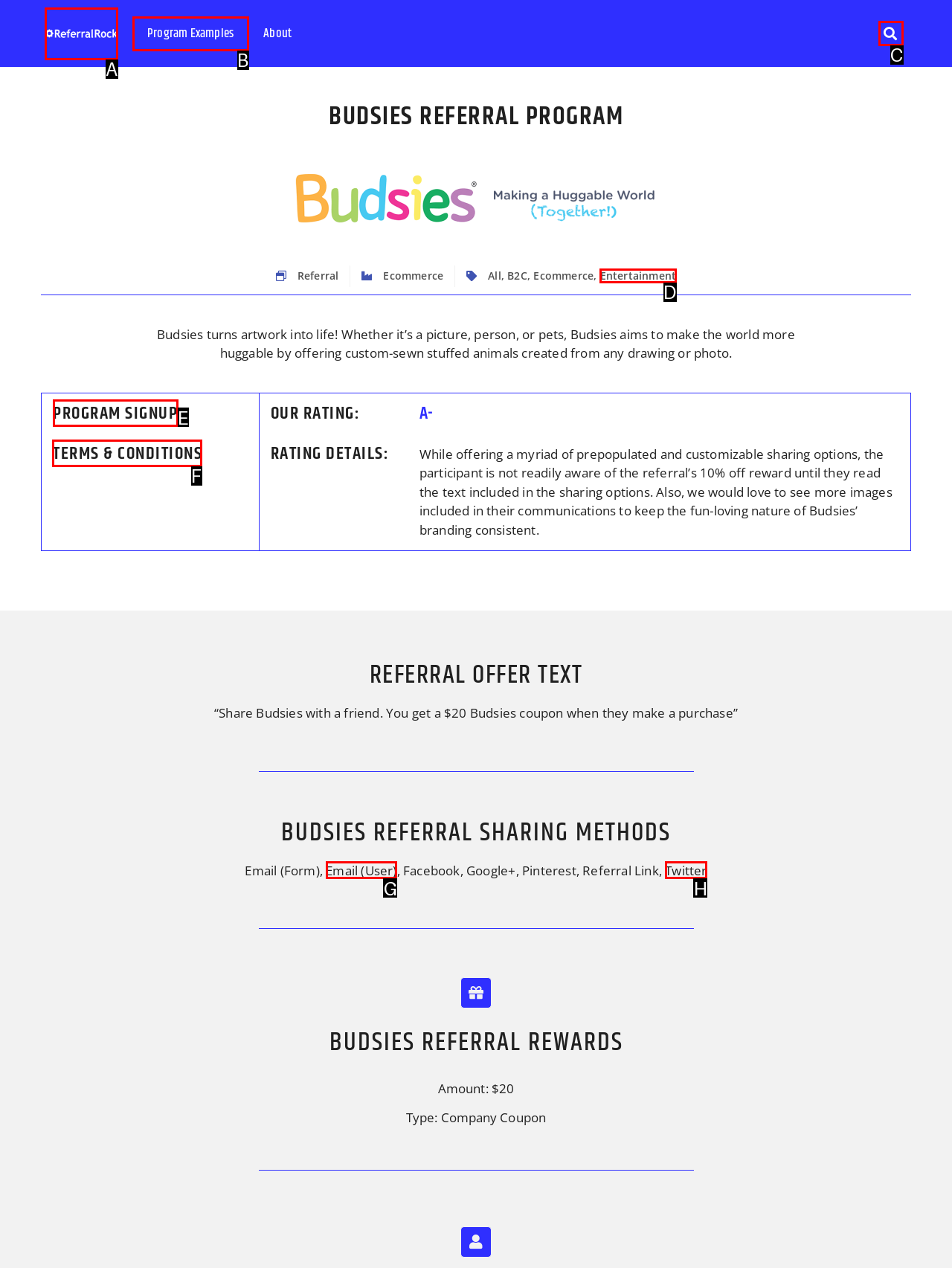Choose the HTML element that should be clicked to achieve this task: click on the 'Zombies VS. Halloween' link
Respond with the letter of the correct choice.

None